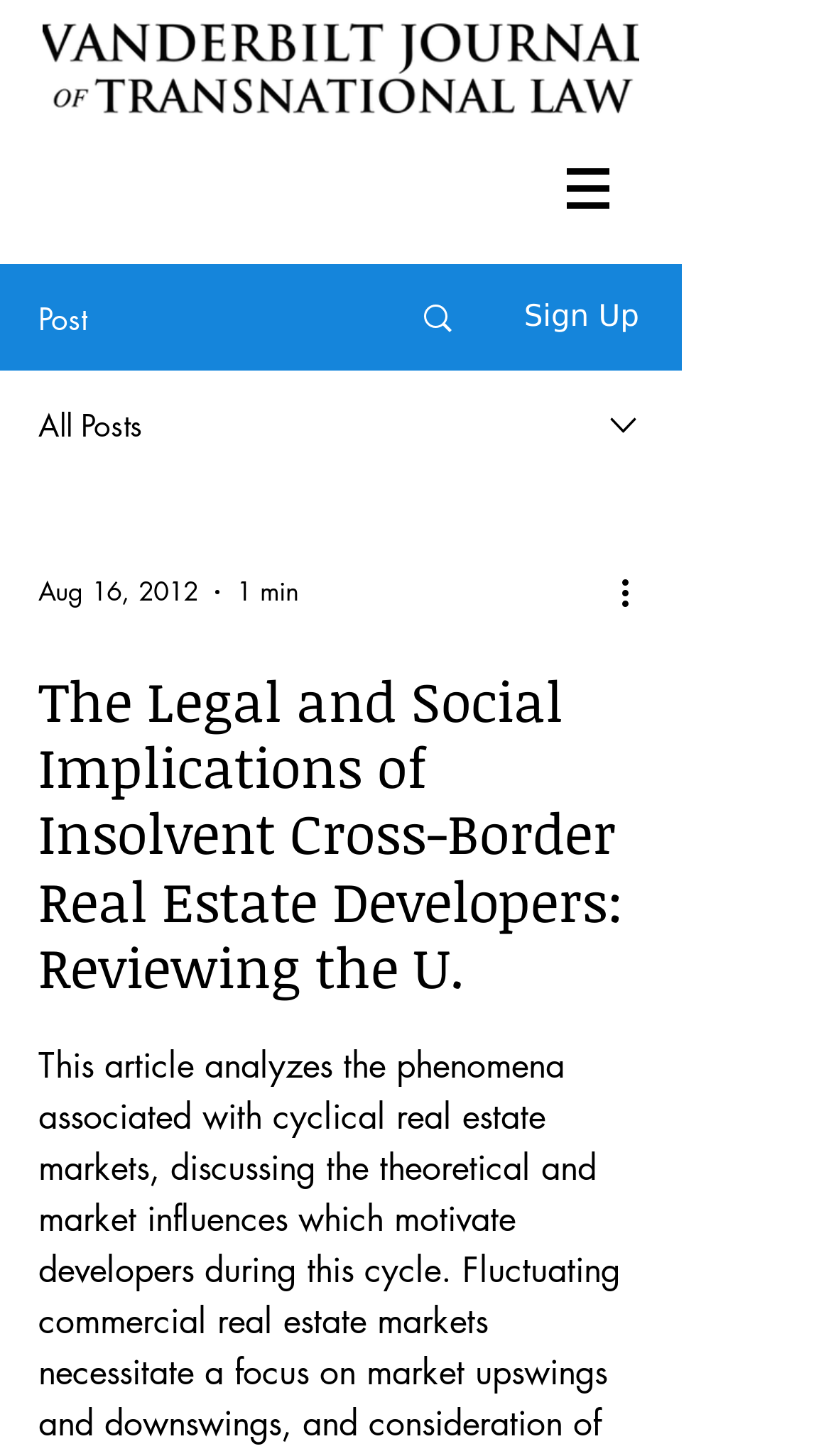Find the bounding box coordinates for the HTML element specified by: "Search".

[0.466, 0.183, 0.589, 0.253]